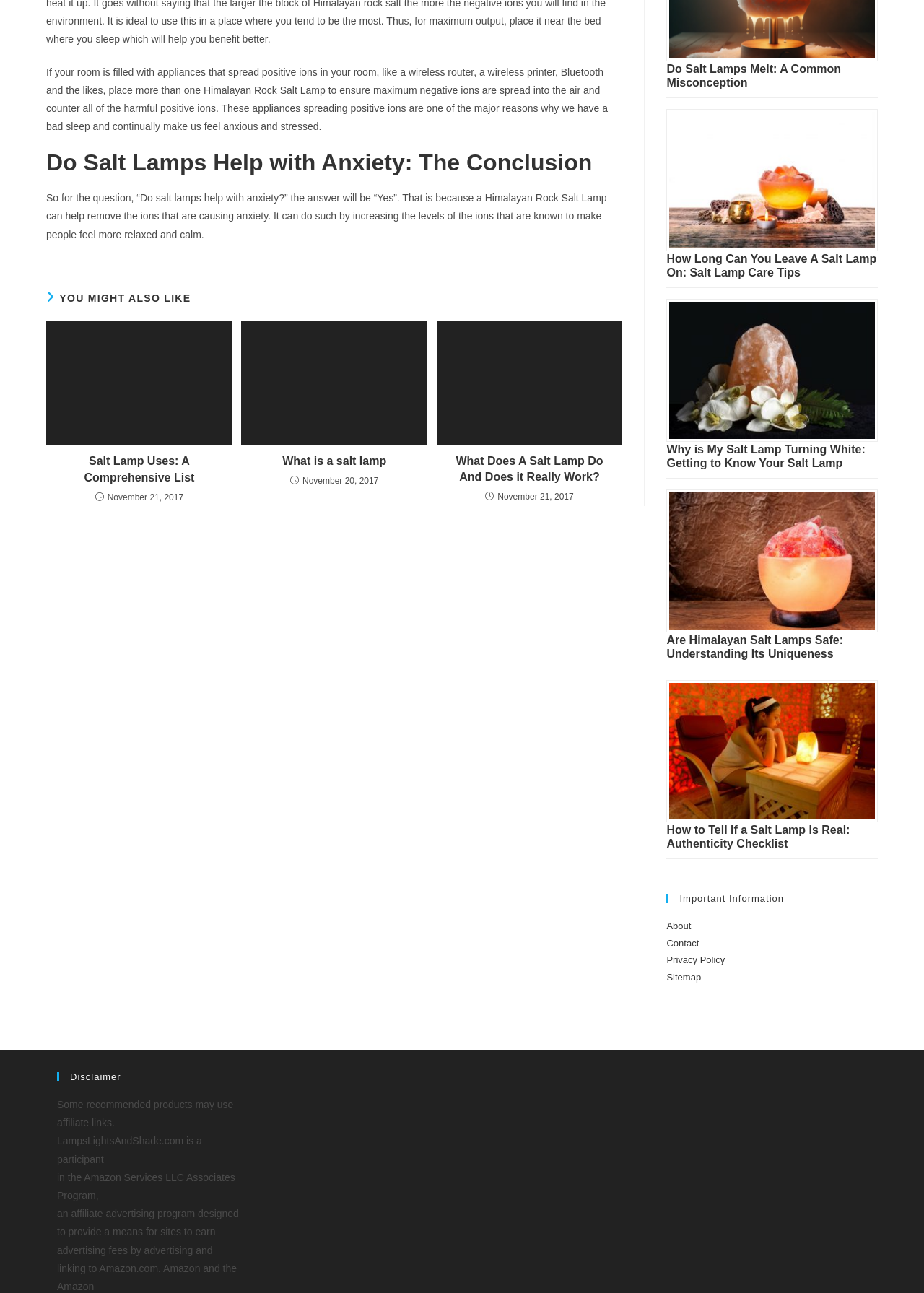Given the element description Privacy Policy, predict the bounding box coordinates for the UI element in the webpage screenshot. The format should be (top-left x, top-left y, bottom-right x, bottom-right y), and the values should be between 0 and 1.

[0.721, 0.738, 0.785, 0.747]